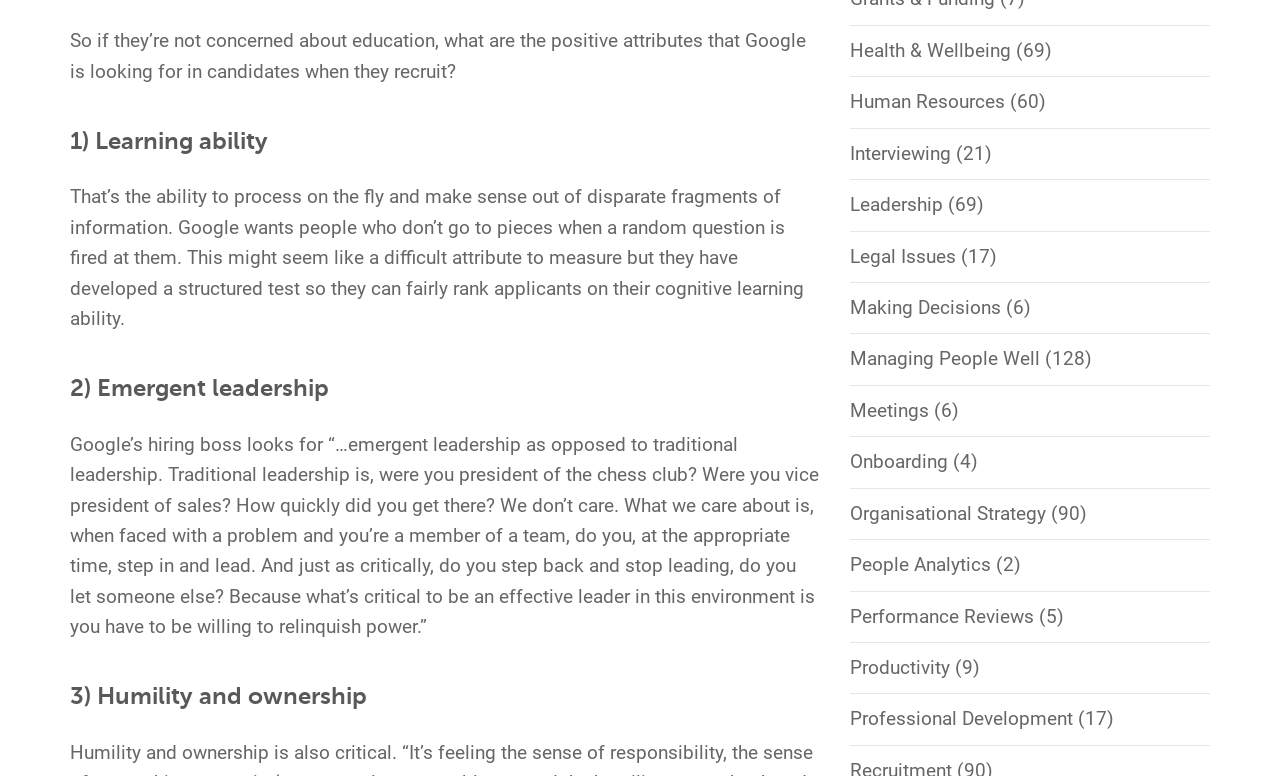Identify the coordinates of the bounding box for the element that must be clicked to accomplish the instruction: "Read about Organisational Strategy".

[0.664, 0.646, 0.817, 0.676]